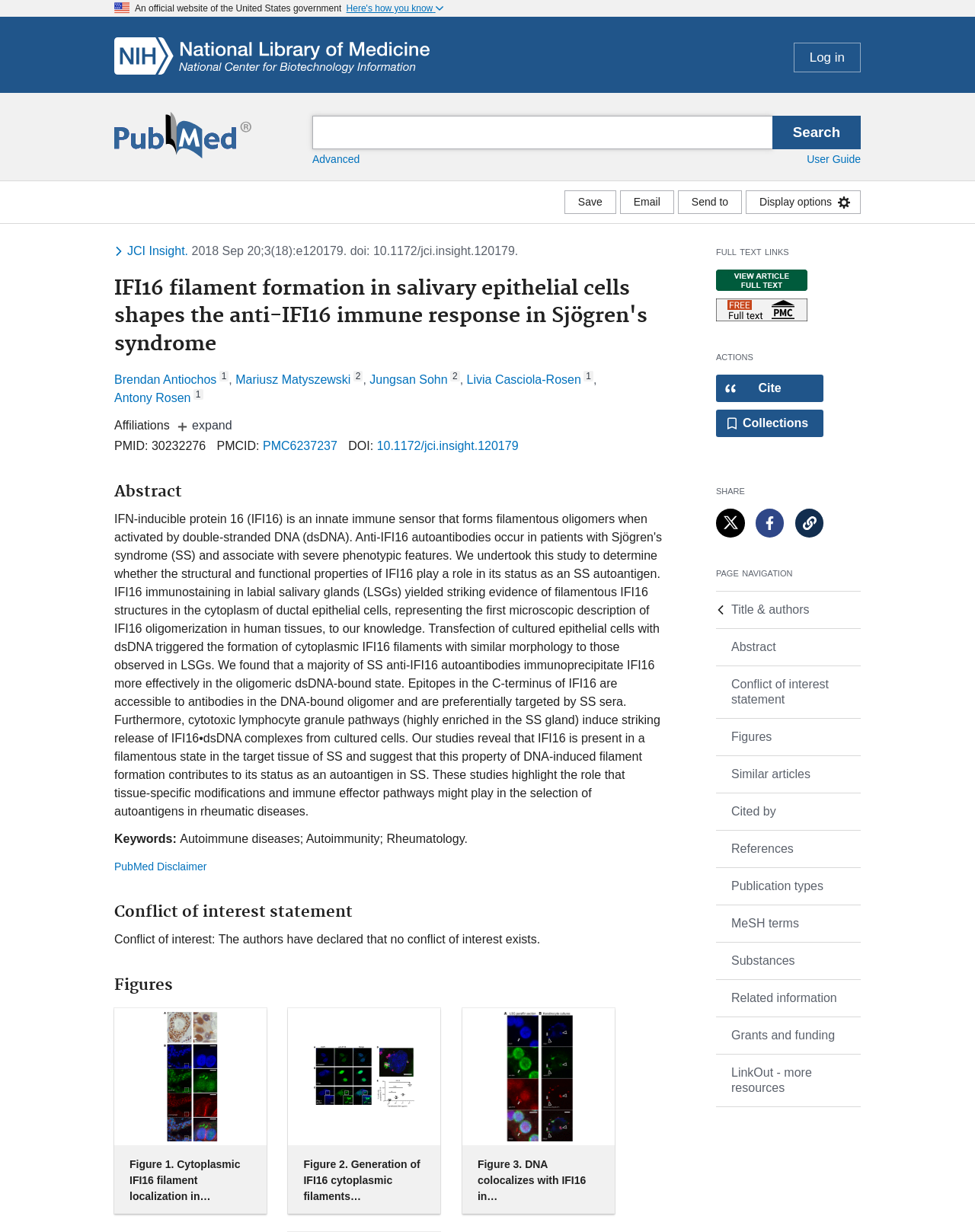What is the purpose of the 'Save' button?
Identify the answer in the screenshot and reply with a single word or phrase.

Save article in MyNCBI collections